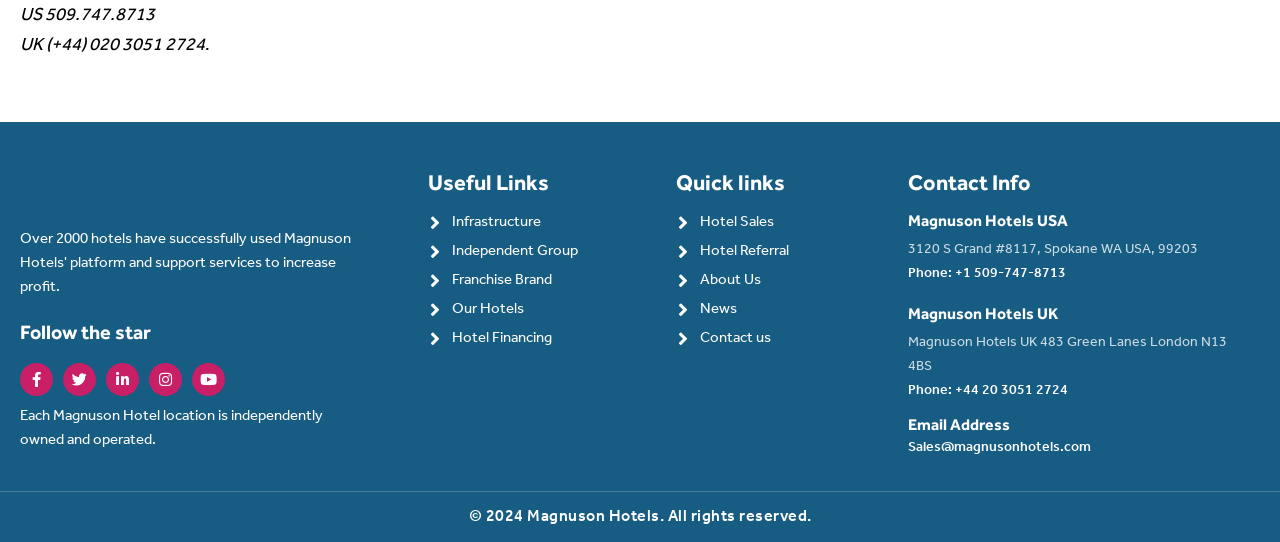Please find and report the bounding box coordinates of the element to click in order to perform the following action: "Contact Magnuson Hotels UK". The coordinates should be expressed as four float numbers between 0 and 1, in the format [left, top, right, bottom].

[0.709, 0.71, 0.834, 0.736]